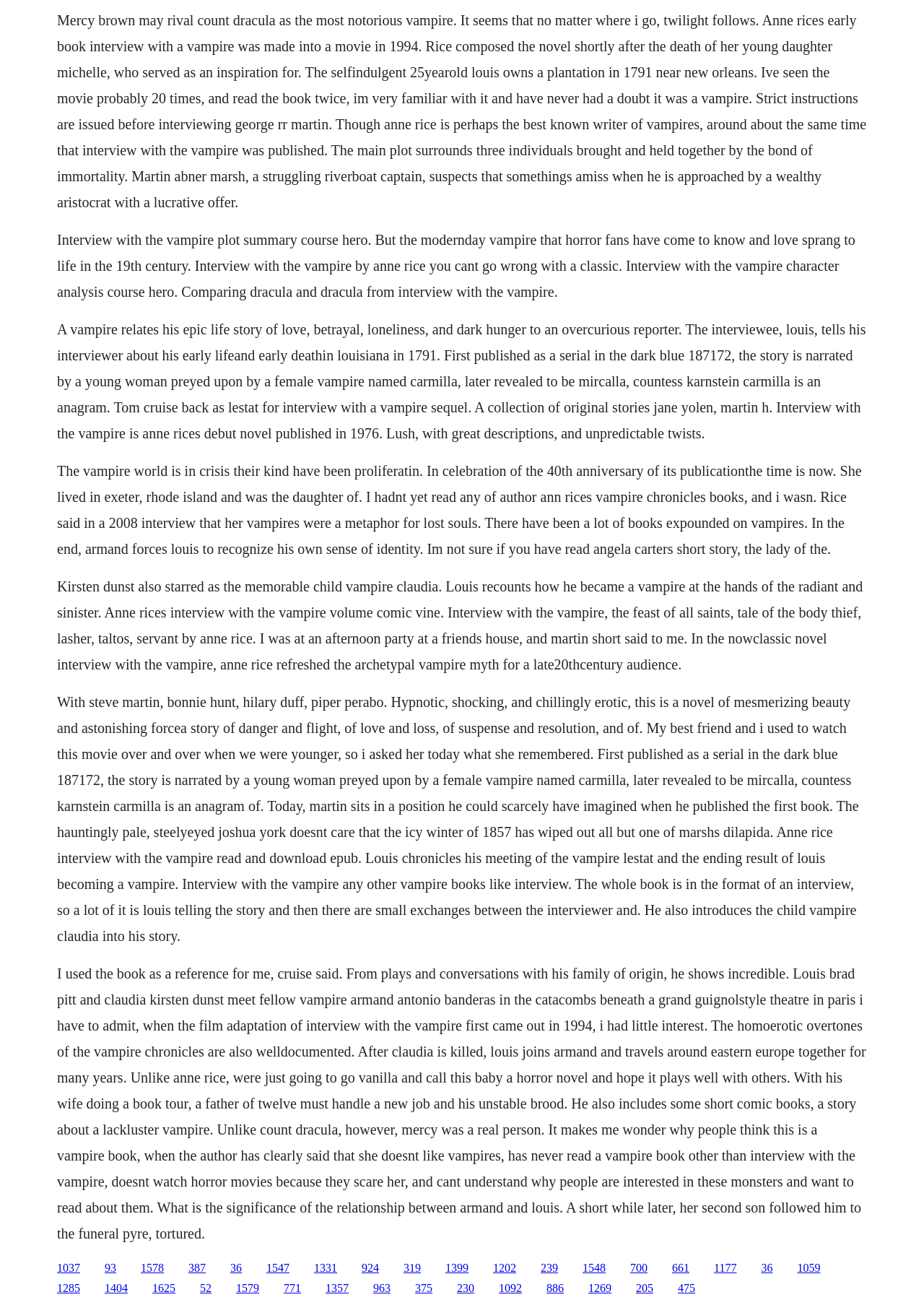Find the bounding box coordinates for the area that must be clicked to perform this action: "Click the link '1037'".

[0.062, 0.967, 0.087, 0.976]